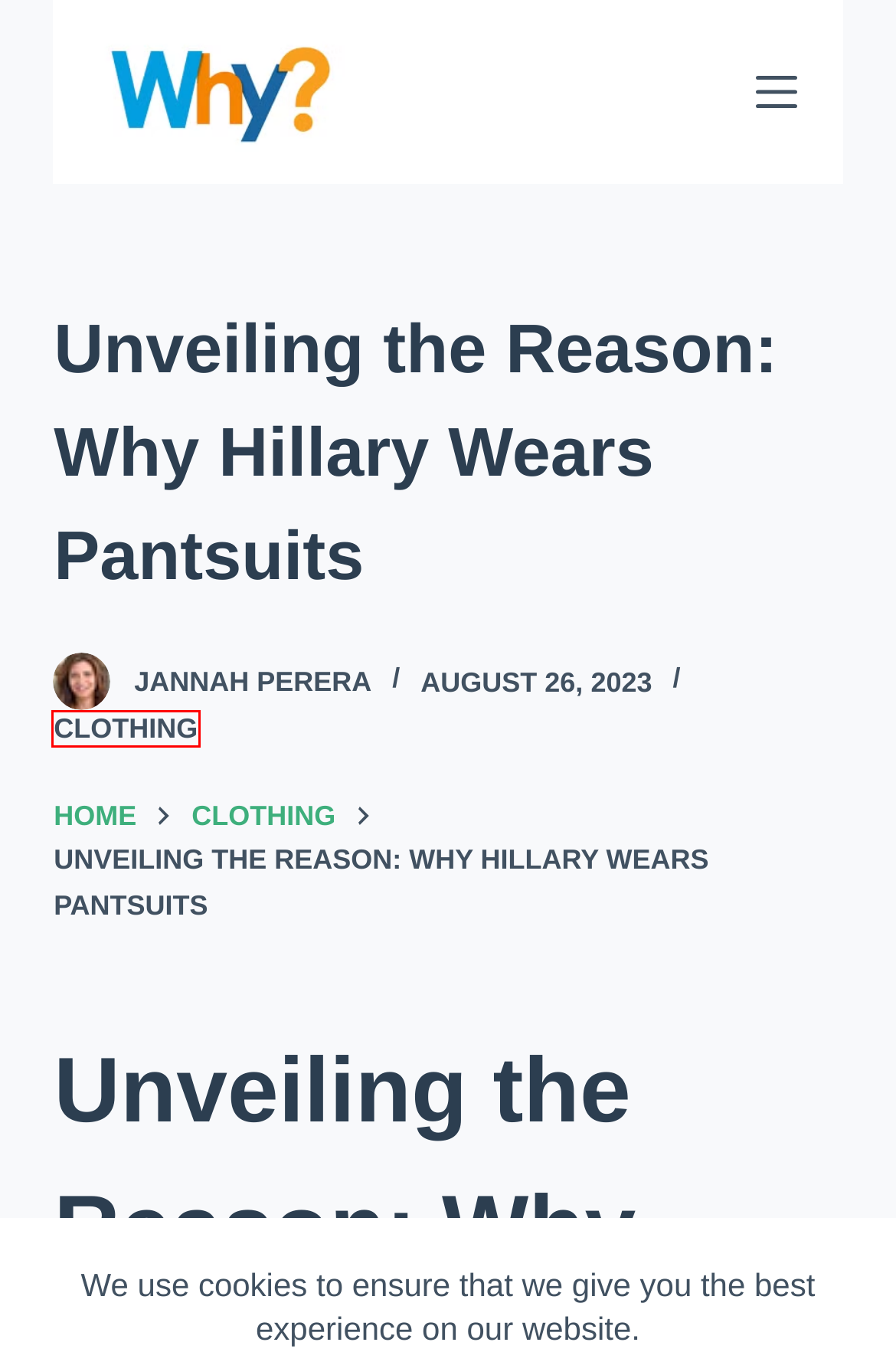Analyze the screenshot of a webpage with a red bounding box and select the webpage description that most accurately describes the new page resulting from clicking the element inside the red box. Here are the candidates:
A. Why Does The Back Of My Teeth Feel Rough? Find Out Now! - Why You Ask
B. Why Does Galey Always Wear A Hat? Find Out The Reason! - Why You Ask
C. Why Does Oliver Tree Wear Big Pants - Why You Ask
D. Terms And Conditions - Why You Ask
E. CLOTHING - Why You Ask
F. Jannah Perera - Why You Ask
G. Shared Joy Is A Double Joy-Why You Ask
H. Contact Us - Why You Ask

E